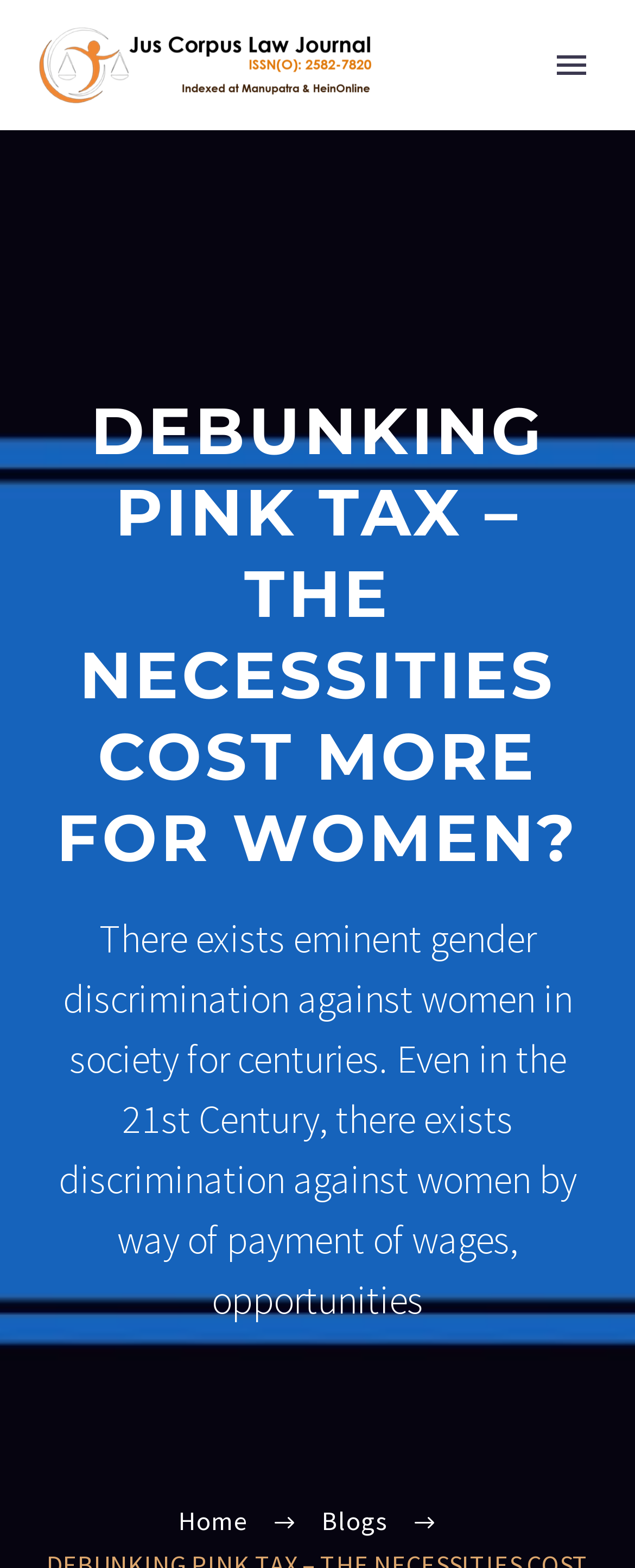Find the bounding box coordinates for the UI element whose description is: "Primary Menu". The coordinates should be four float numbers between 0 and 1, in the format [left, top, right, bottom].

[0.854, 0.026, 0.946, 0.057]